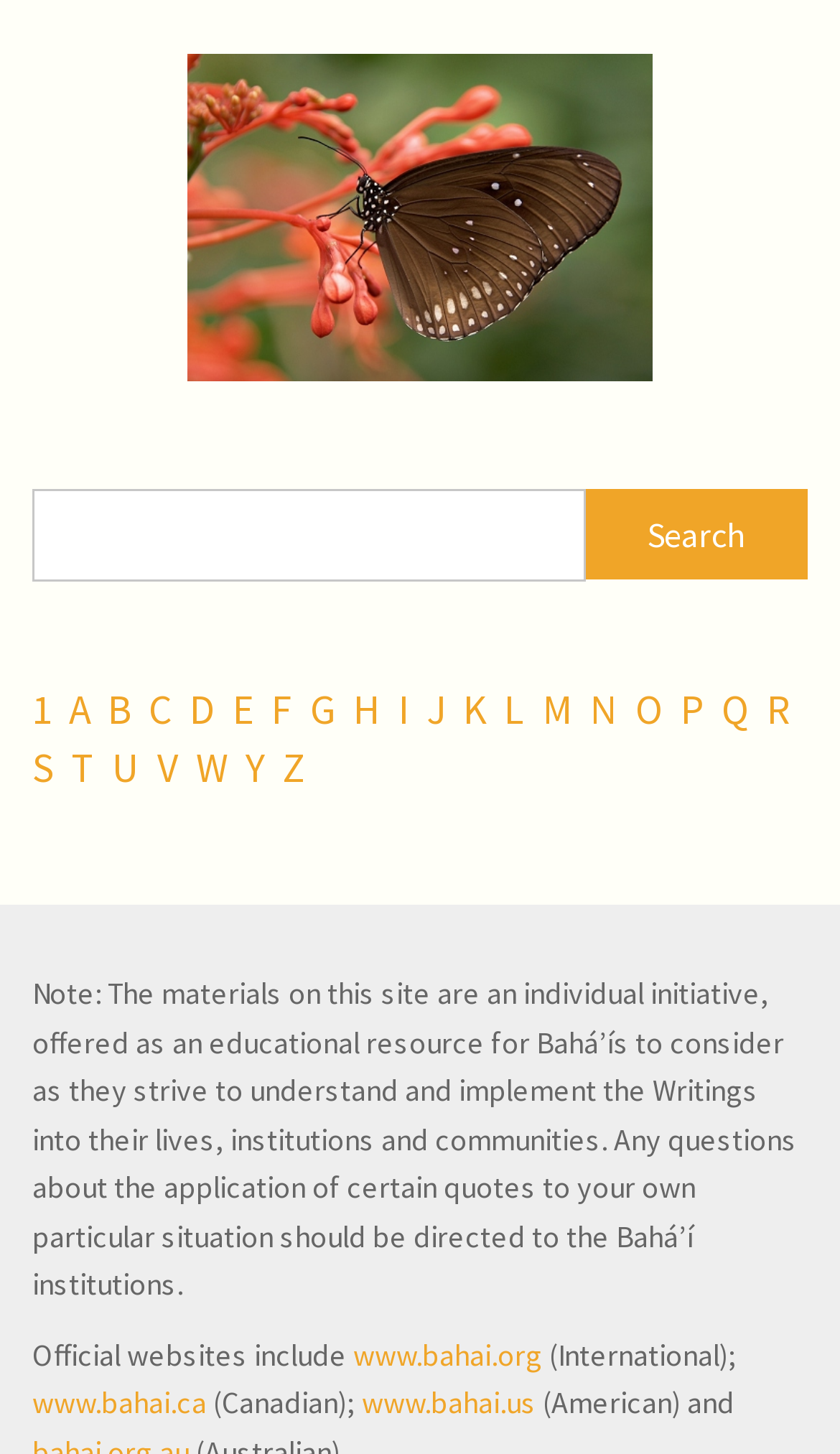What is the image on the top of the webpage?
Look at the image and answer the question using a single word or phrase.

Butterfly